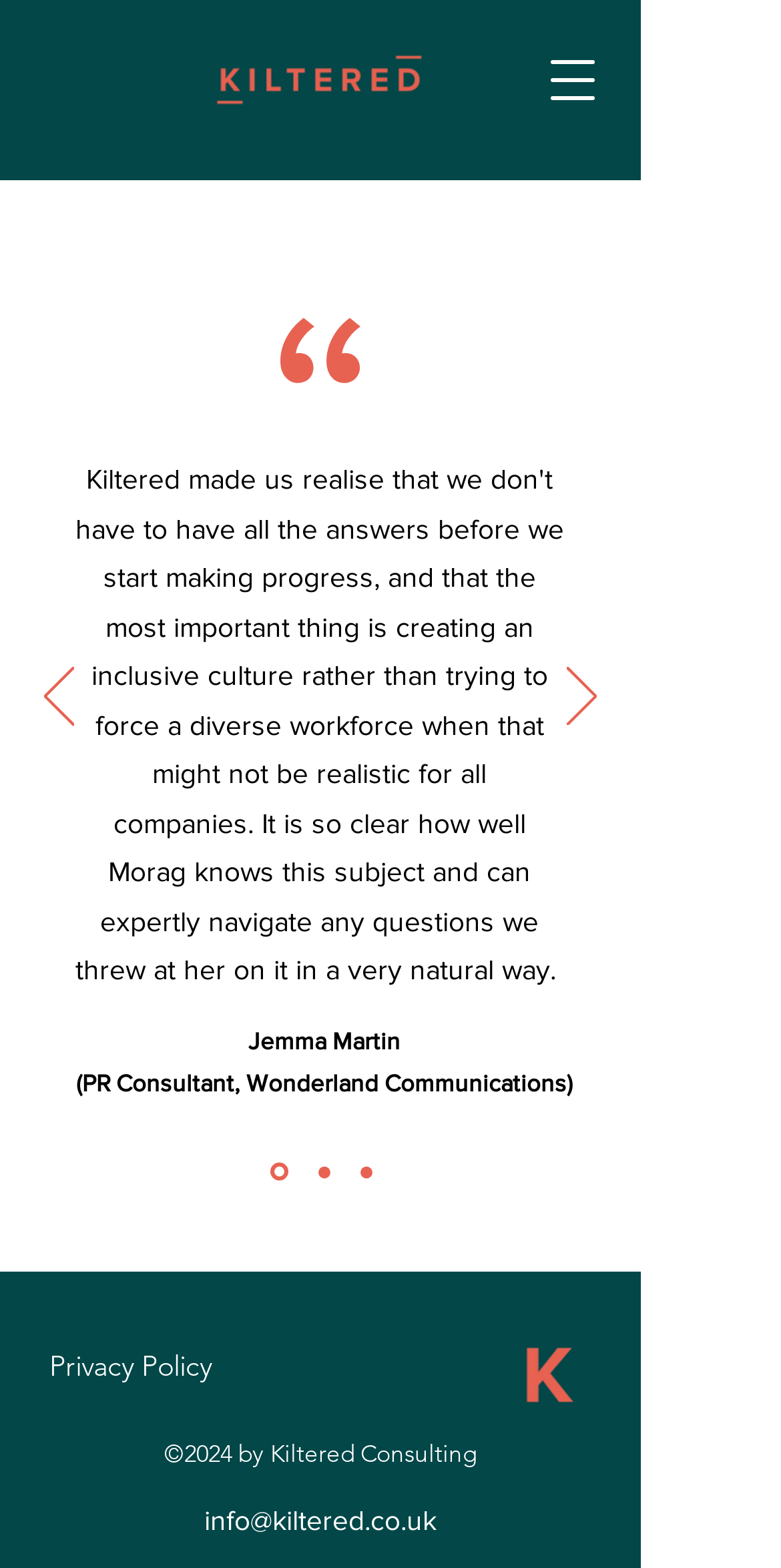What year is the copyright for?
Examine the image closely and answer the question with as much detail as possible.

The year of the copyright is identified by the StaticText element with bounding box coordinates [0.21, 0.917, 0.61, 0.936] and is described as '©2024 by Kiltered Consulting'.